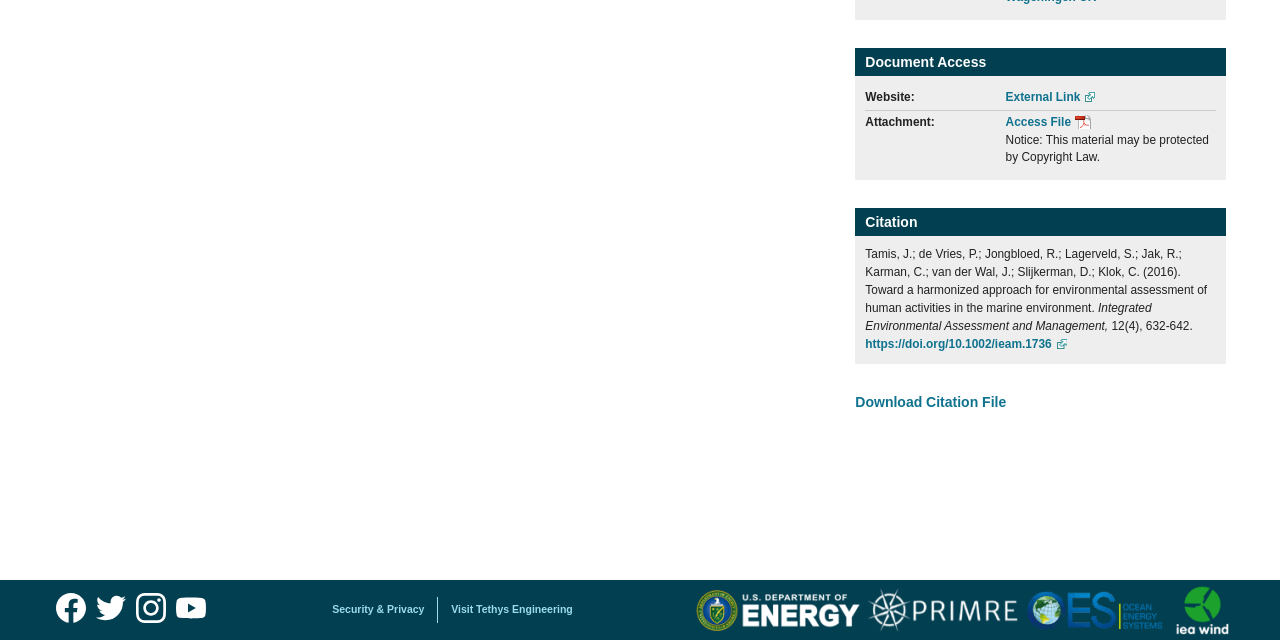Please provide the bounding box coordinate of the region that matches the element description: YouTube logo. Coordinates should be in the format (top-left x, top-left y, bottom-right x, bottom-right y) and all values should be between 0 and 1.

[0.133, 0.91, 0.164, 0.996]